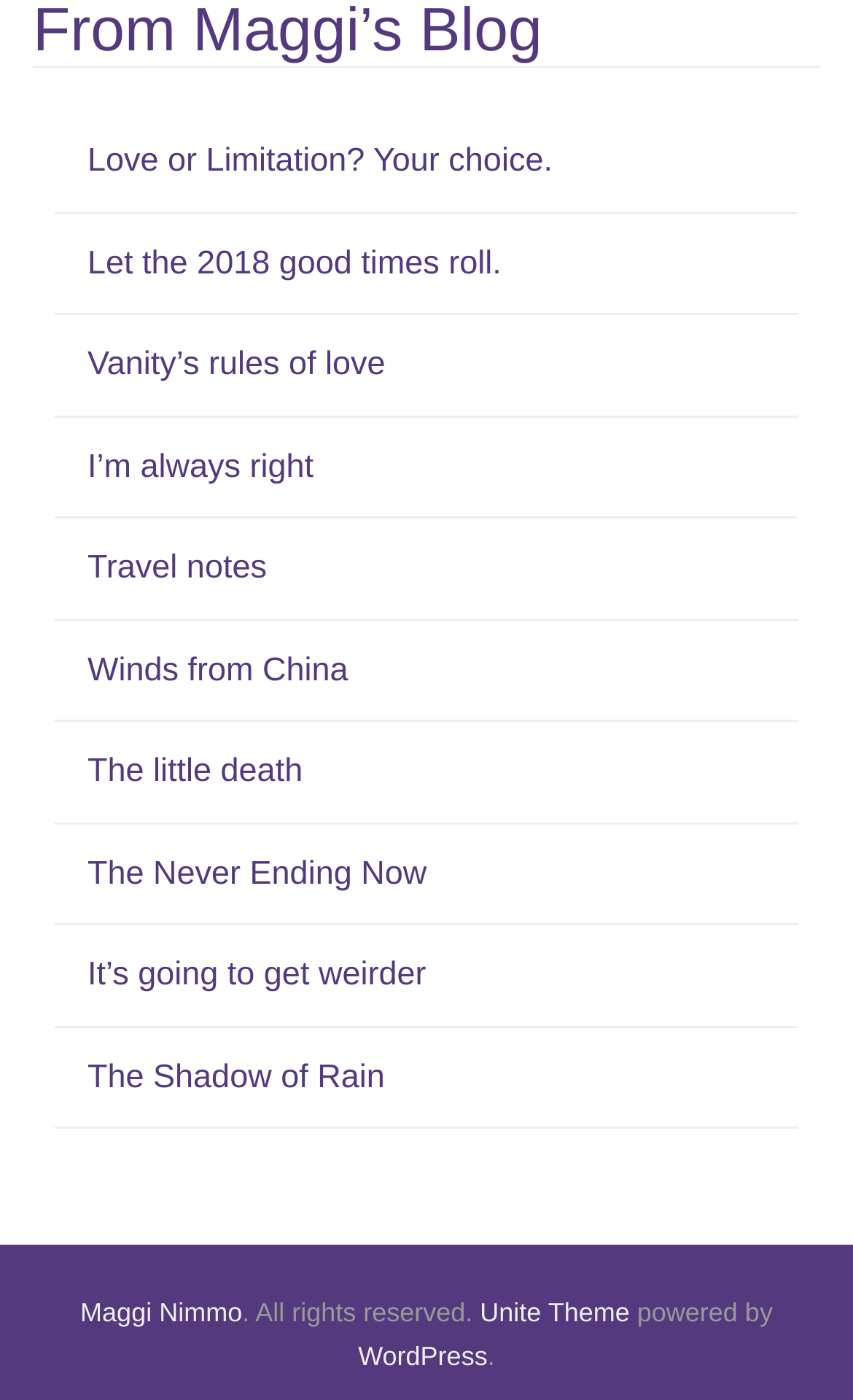Please find the bounding box coordinates of the element's region to be clicked to carry out this instruction: "Read 'Vanity’s rules of love'".

[0.103, 0.247, 0.452, 0.274]